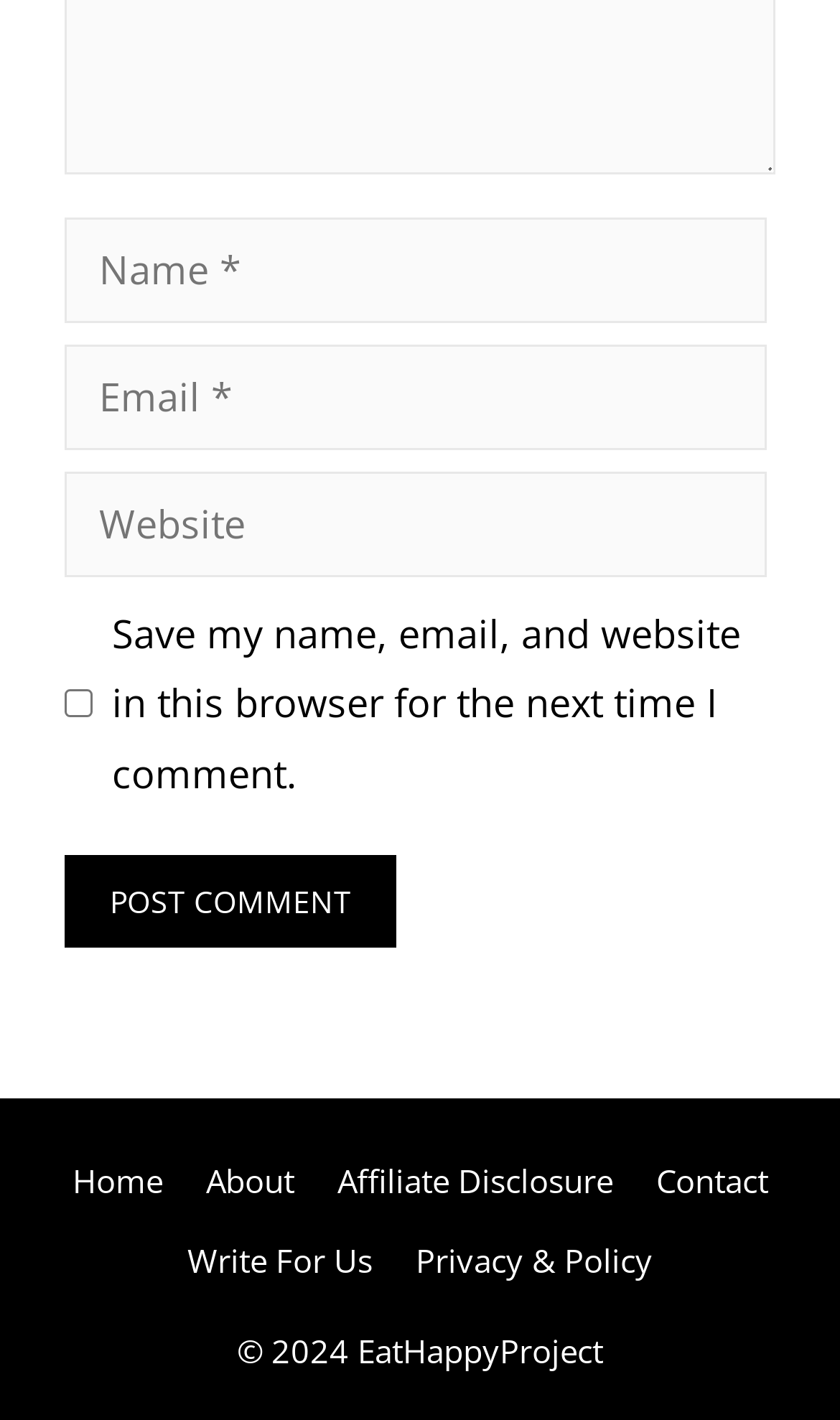Using the description "Affiliate Disclosure", predict the bounding box of the relevant HTML element.

[0.401, 0.815, 0.729, 0.846]